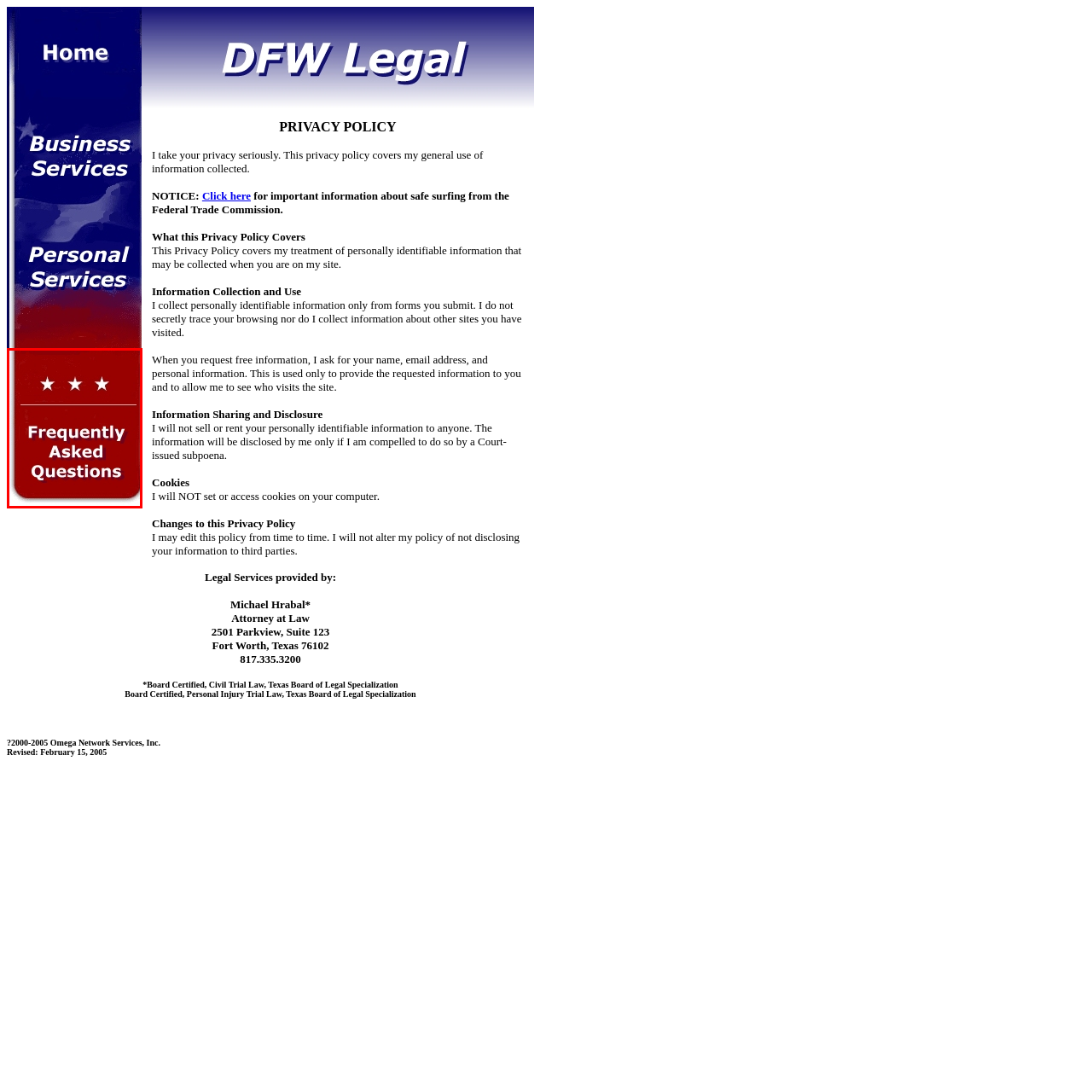Explain thoroughly what is happening in the image that is surrounded by the red box.

The image features a prominent red button labeled "Frequently Asked Questions," designed to catch the viewer's attention. It is adorned with three white stars above the text, enhancing its visual appeal. This button likely serves as a navigation element, directing users to a section of the website where they can find answers to common inquiries, possibly related to services offered by Michael Hrabal, an attorney. The bold typography of the text ensures clarity and readability, inviting visitors to click for more information.